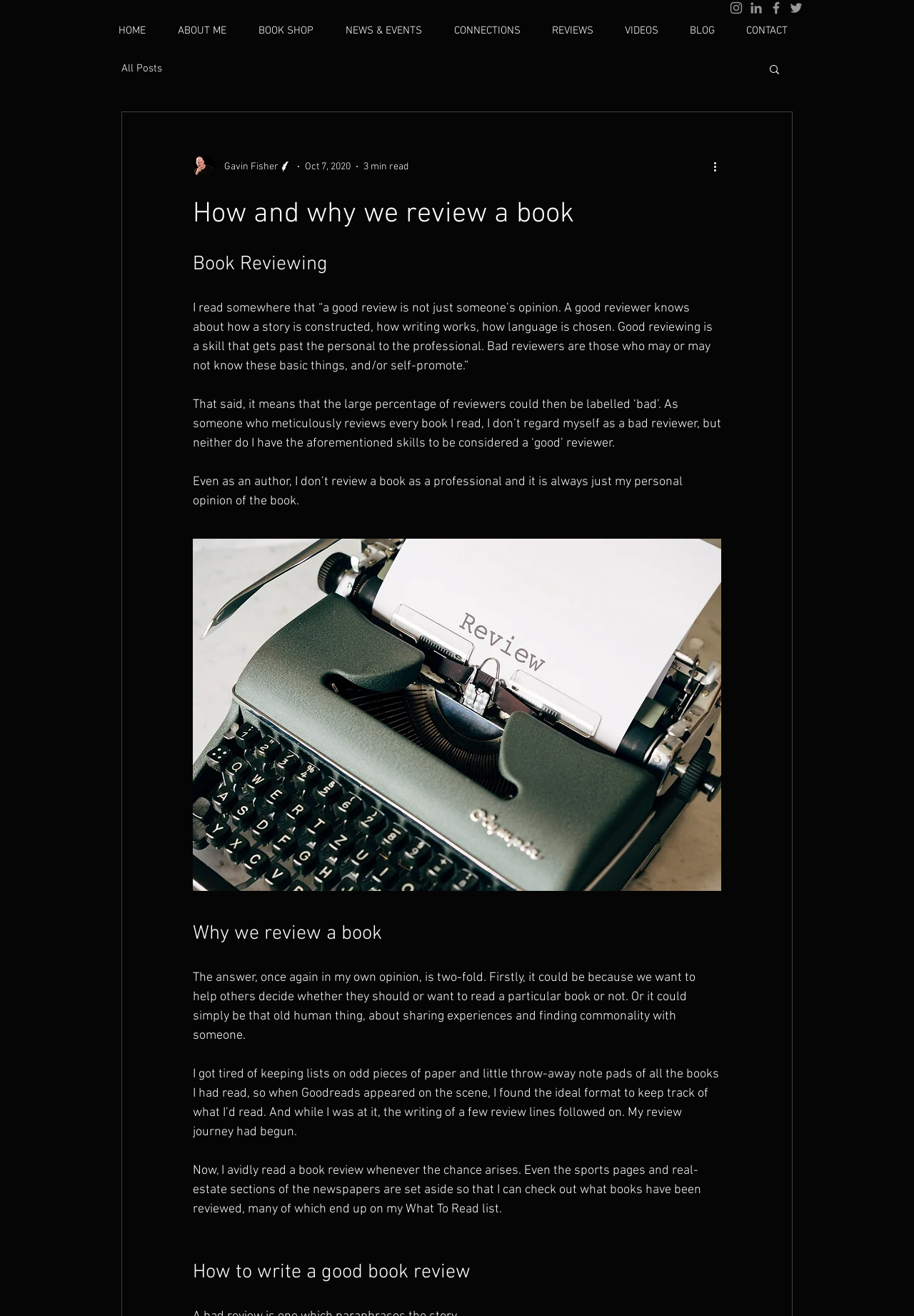Locate the bounding box coordinates of the element's region that should be clicked to carry out the following instruction: "Go to the ABOUT ME page". The coordinates need to be four float numbers between 0 and 1, i.e., [left, top, right, bottom].

[0.182, 0.016, 0.27, 0.03]